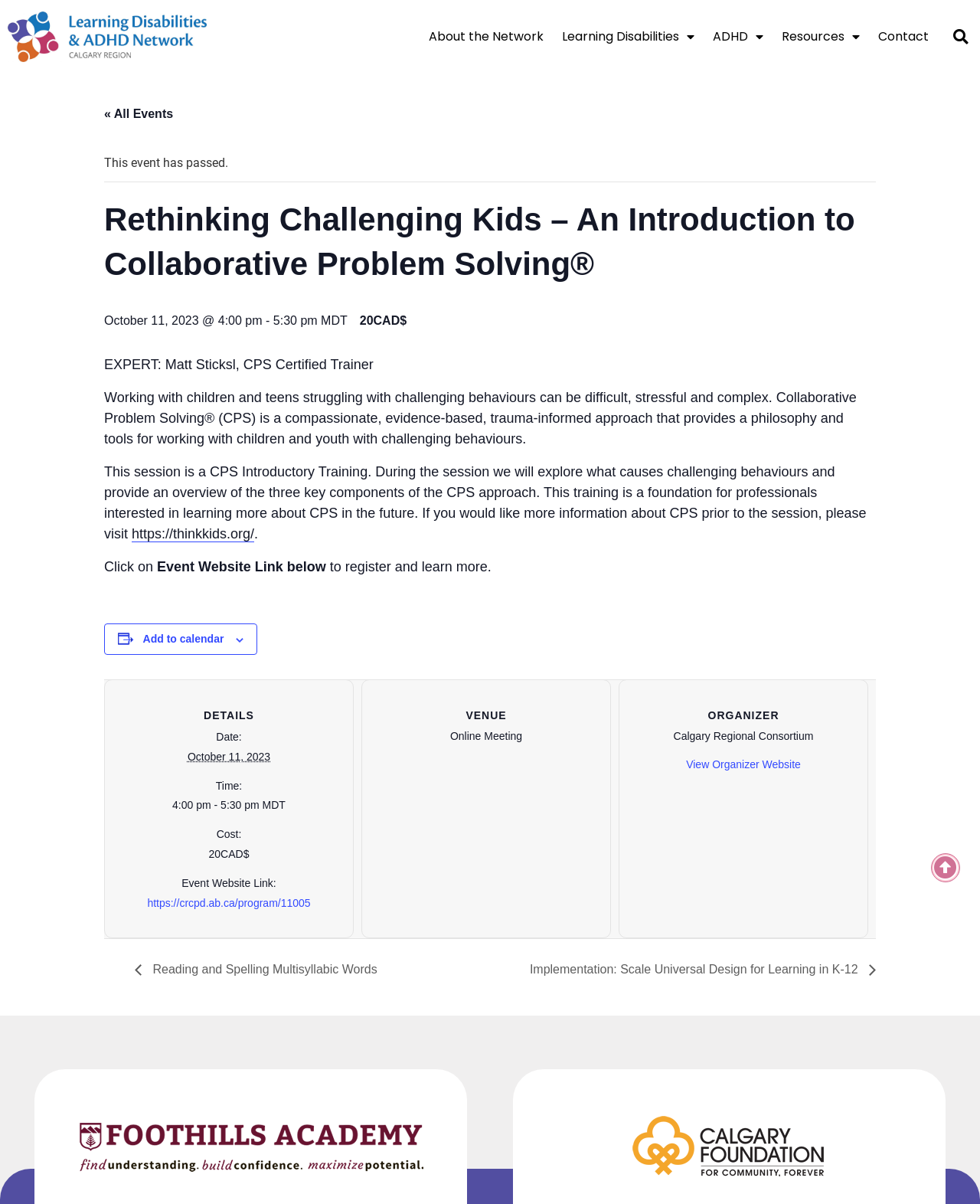What is the format of the event?
Provide a fully detailed and comprehensive answer to the question.

I found the format of the event by looking at the description list detail element with the text 'Online Meeting' which is located under the 'VENUE' heading.